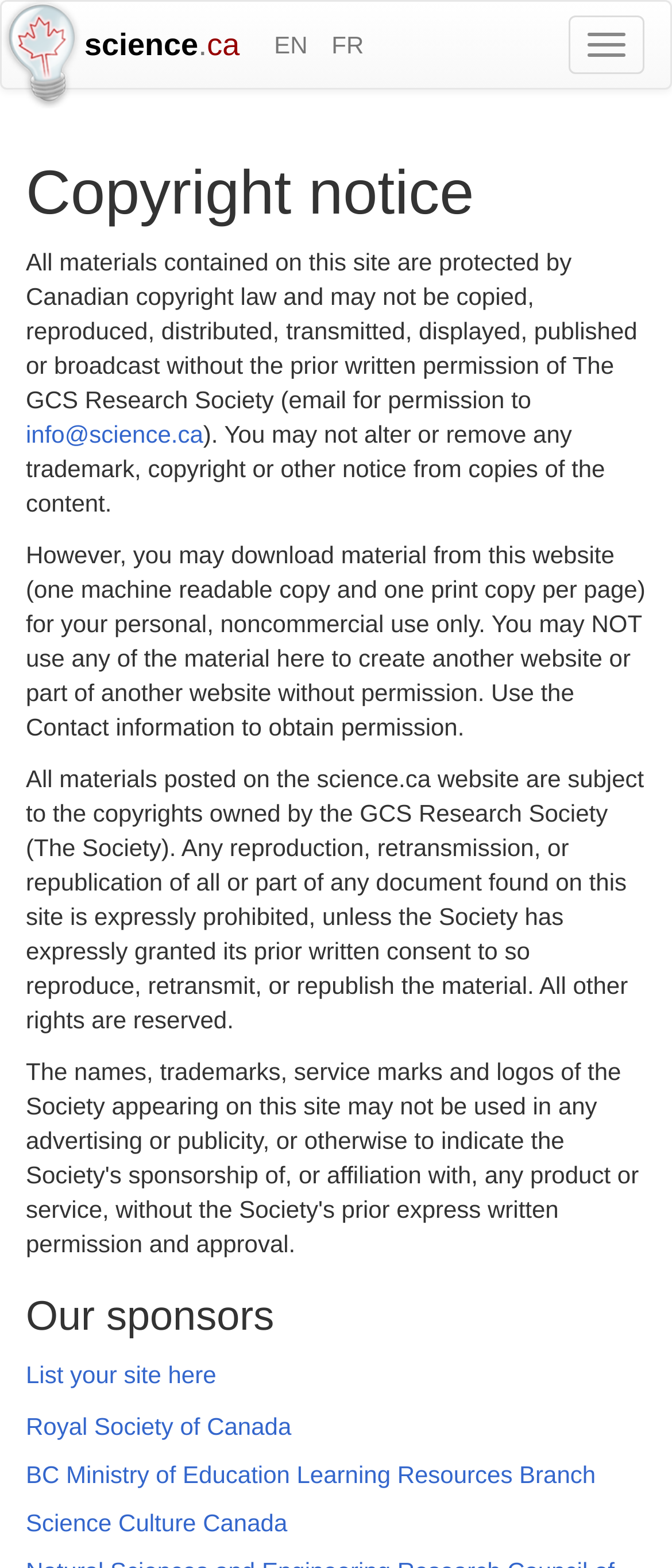What is the purpose of the website?
Please analyze the image and answer the question with as much detail as possible.

Based on the content of the webpage, it appears that the primary purpose of the website is to provide information about copyright laws and regulations, specifically related to the materials contained on the site.